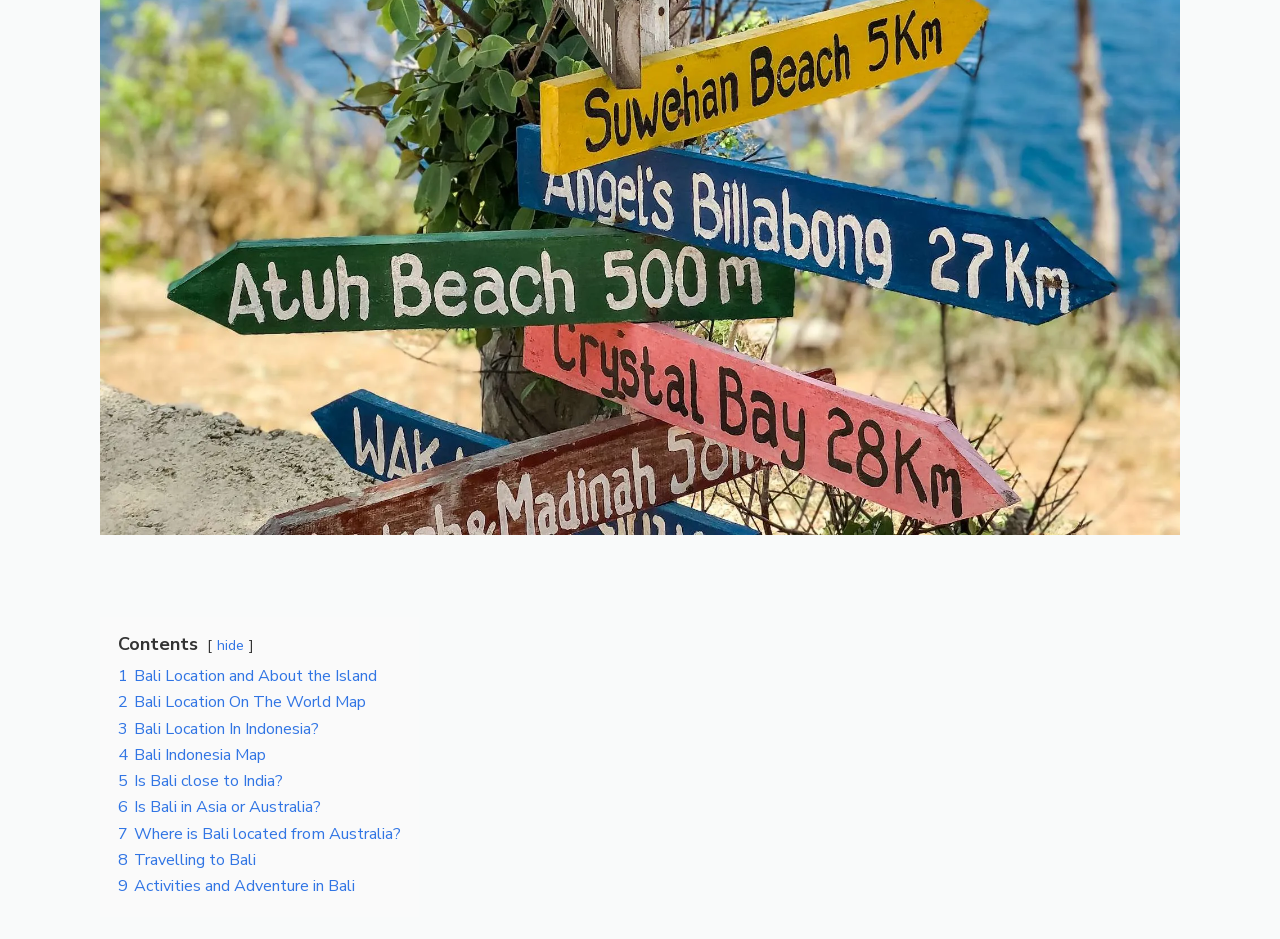Please specify the coordinates of the bounding box for the element that should be clicked to carry out this instruction: "explore 'Activities and Adventure in Bali'". The coordinates must be four float numbers between 0 and 1, formatted as [left, top, right, bottom].

[0.092, 0.932, 0.277, 0.956]